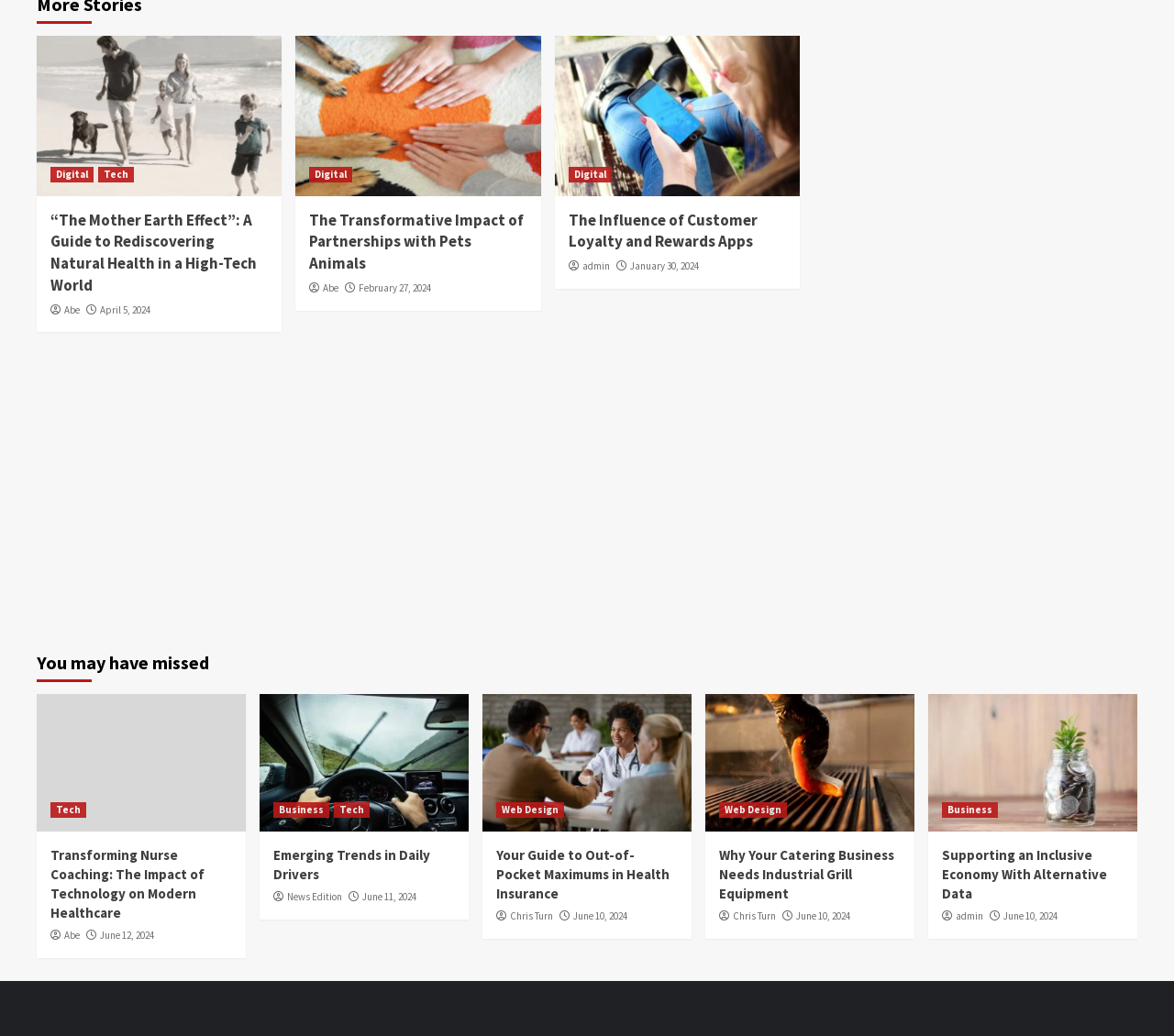Given the element description, predict the bounding box coordinates in the format (top-left x, top-left y, bottom-right x, bottom-right y). Make sure all values are between 0 and 1. Here is the element description: Emerging Trends in Daily Drivers

[0.233, 0.817, 0.366, 0.852]